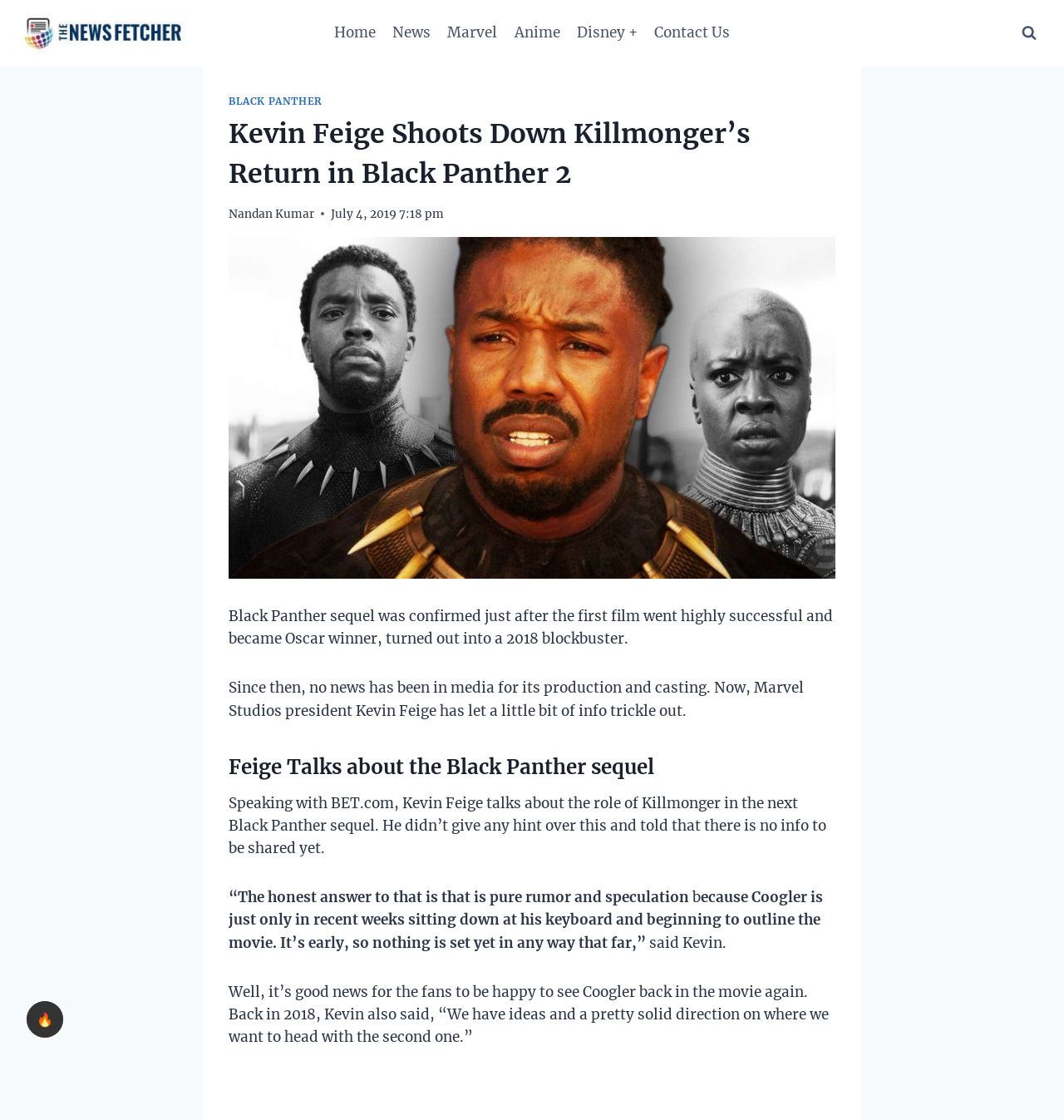Please identify the bounding box coordinates of the clickable region that I should interact with to perform the following instruction: "View Search Form". The coordinates should be expressed as four float numbers between 0 and 1, i.e., [left, top, right, bottom].

[0.953, 0.016, 0.981, 0.043]